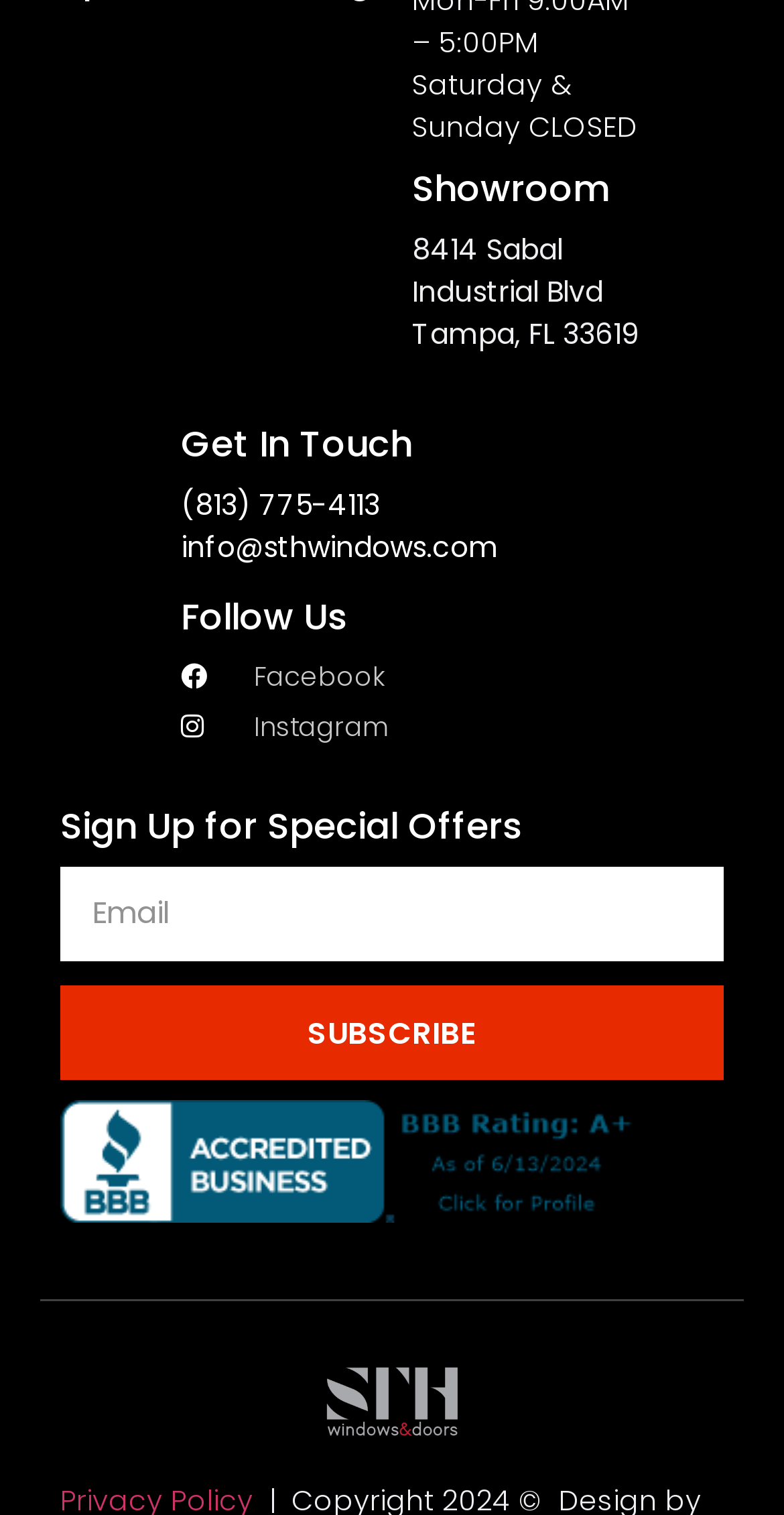Please answer the following question using a single word or phrase: 
What is the address of the showroom?

8414 Sabal Industrial Blvd, Tampa, FL 33619